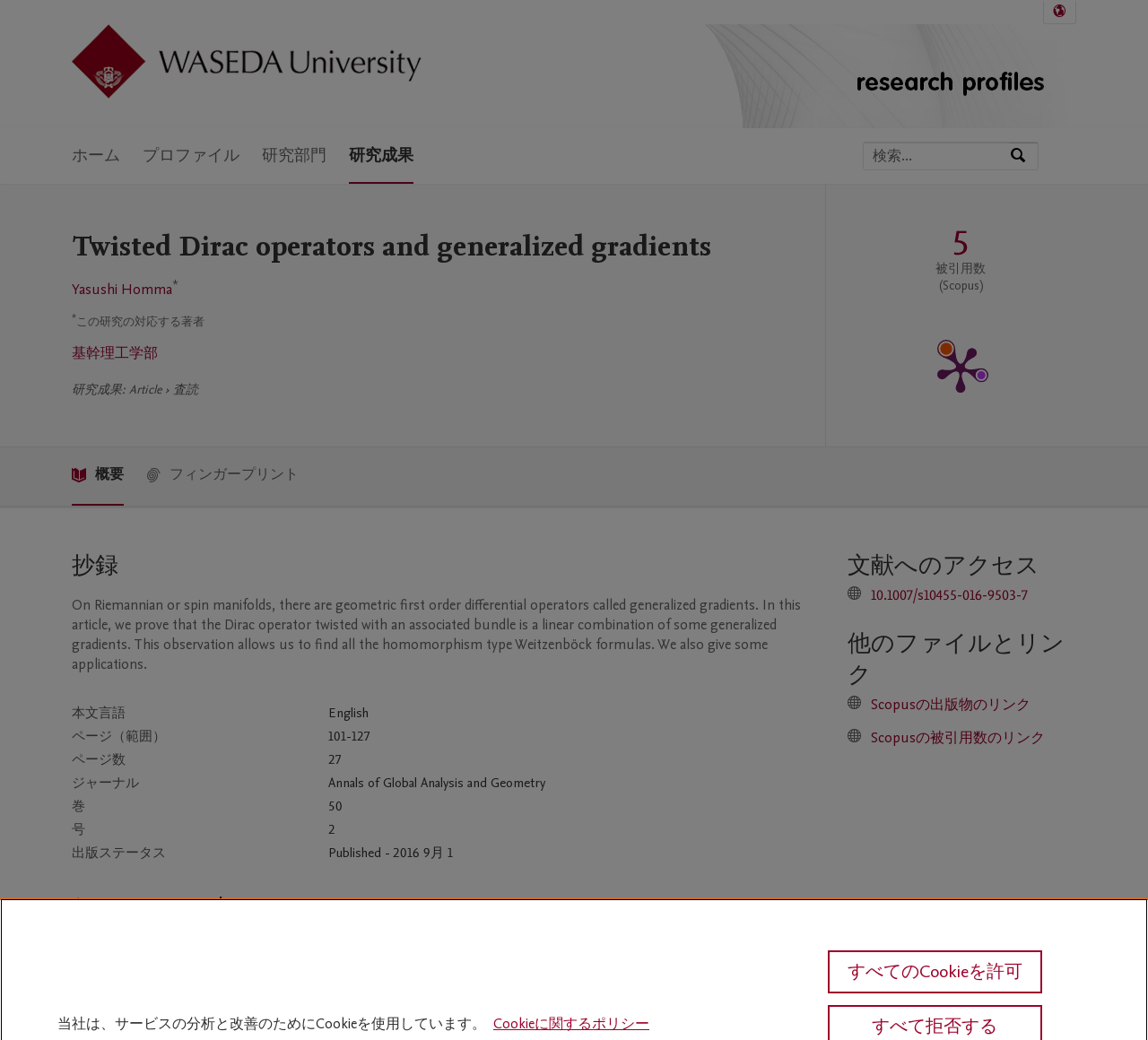Offer a thorough description of the webpage.

This webpage is about a research article titled "Twisted Dirac operators and generalized gradients" from Waseda University. At the top, there is a navigation menu with links to the main navigation, search, and main content. Below this, there is a university logo and a language selection button.

On the left side, there is a main navigation menu with links to home, profile, research department, and research results. Below this, there is a search box with a button to search for specialized knowledge, names, or affiliated organizations.

The main content of the page is divided into sections. The first section displays the title of the research article, the author's name, and a superscript. Below this, there is a section with information about the research, including the corresponding author, research department, and publication details.

The next section is about the publication's indicators, which includes a link to Scopus with a citation count, a PlumX Metrics detail page, and a menu item to view the publication's metrics.

Following this, there is an abstract section with a heading and a paragraph of text describing the research article. Below this, there is a table with details about the publication, including the language, page range, and journal.

The next section is about the ASJC Scopus subject areas, which lists three subjects: analysis, political science and international relations, and geometry and topology.

Finally, there are sections about accessing the literature and other files and links, including links to Scopus and other related publications. At the bottom of the page, there is a message about the use of cookies and a link to a cookie policy page, as well as a button to allow all cookies.